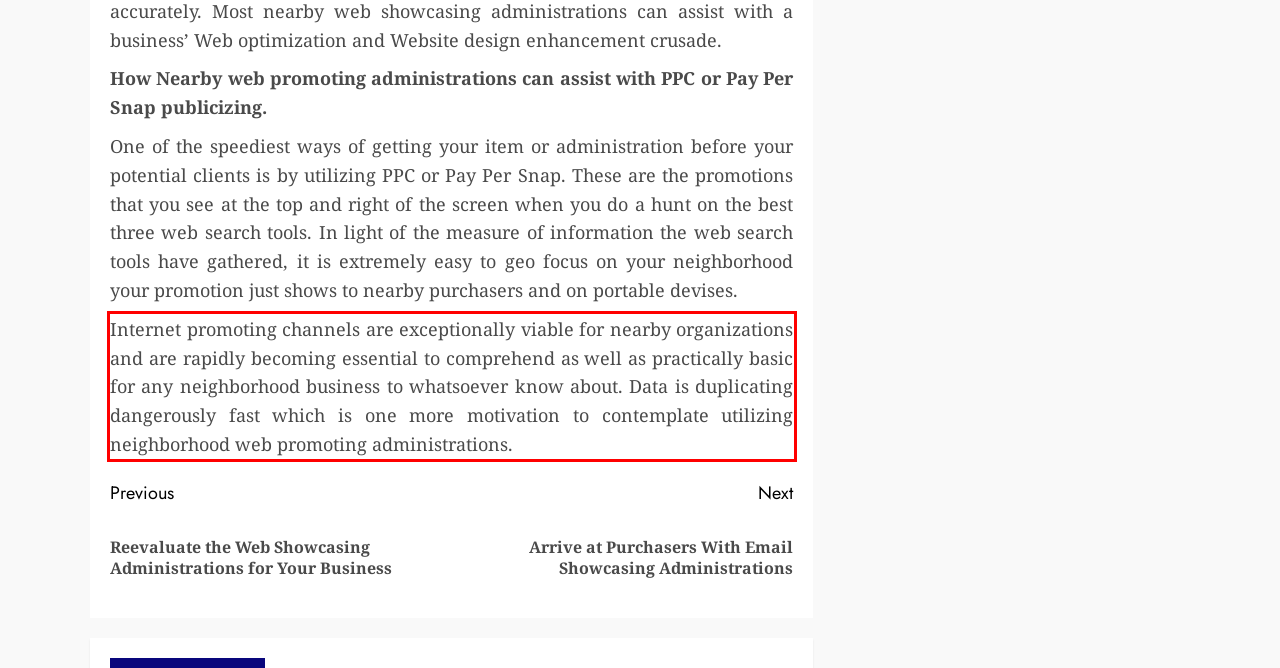There is a screenshot of a webpage with a red bounding box around a UI element. Please use OCR to extract the text within the red bounding box.

Internet promoting channels are exceptionally viable for nearby organizations and are rapidly becoming essential to comprehend as well as practically basic for any neighborhood business to whatsoever know about. Data is duplicating dangerously fast which is one more motivation to contemplate utilizing neighborhood web promoting administrations.